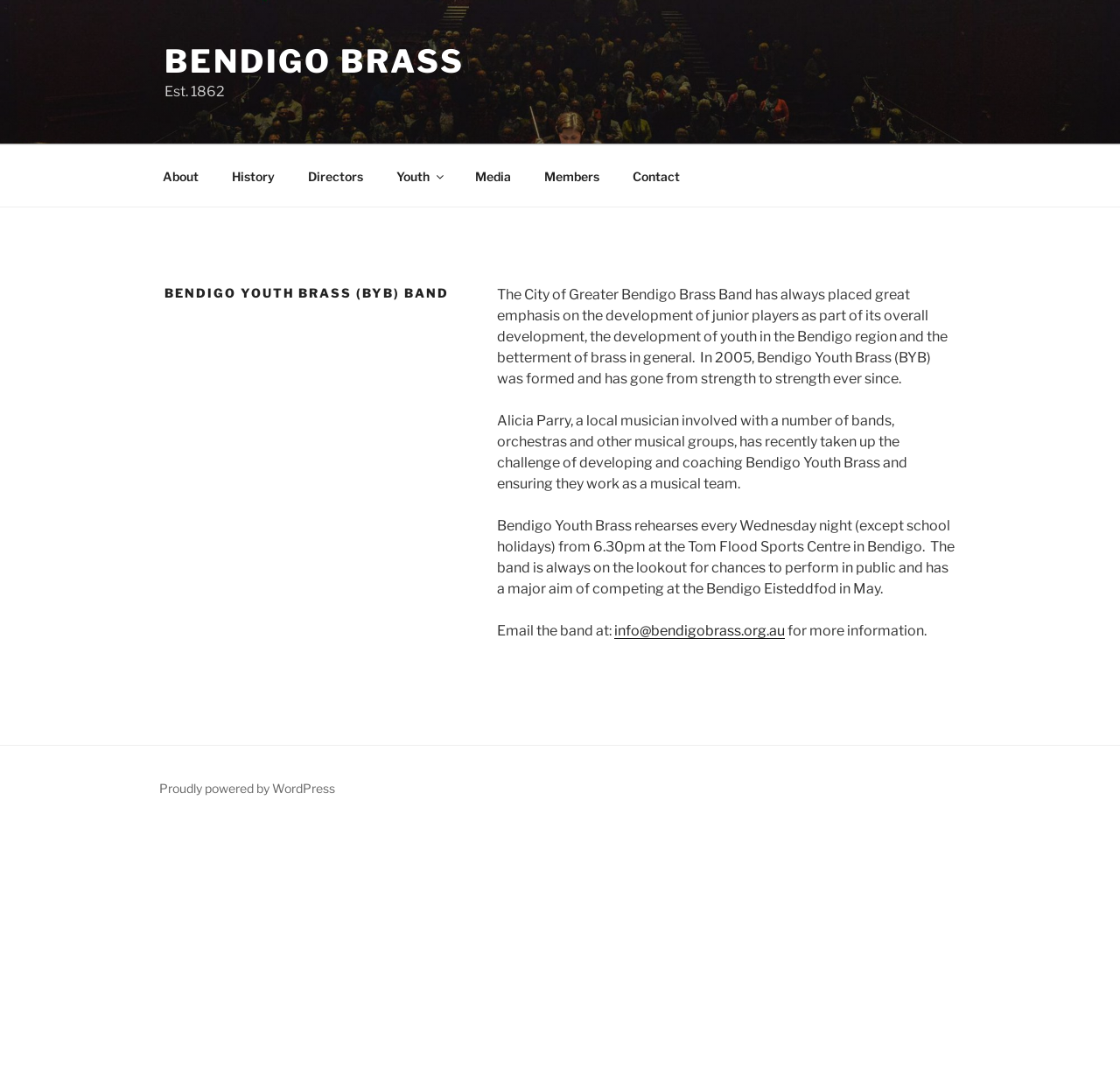Could you determine the bounding box coordinates of the clickable element to complete the instruction: "Learn more about the band's history"? Provide the coordinates as four float numbers between 0 and 1, i.e., [left, top, right, bottom].

[0.193, 0.142, 0.259, 0.181]